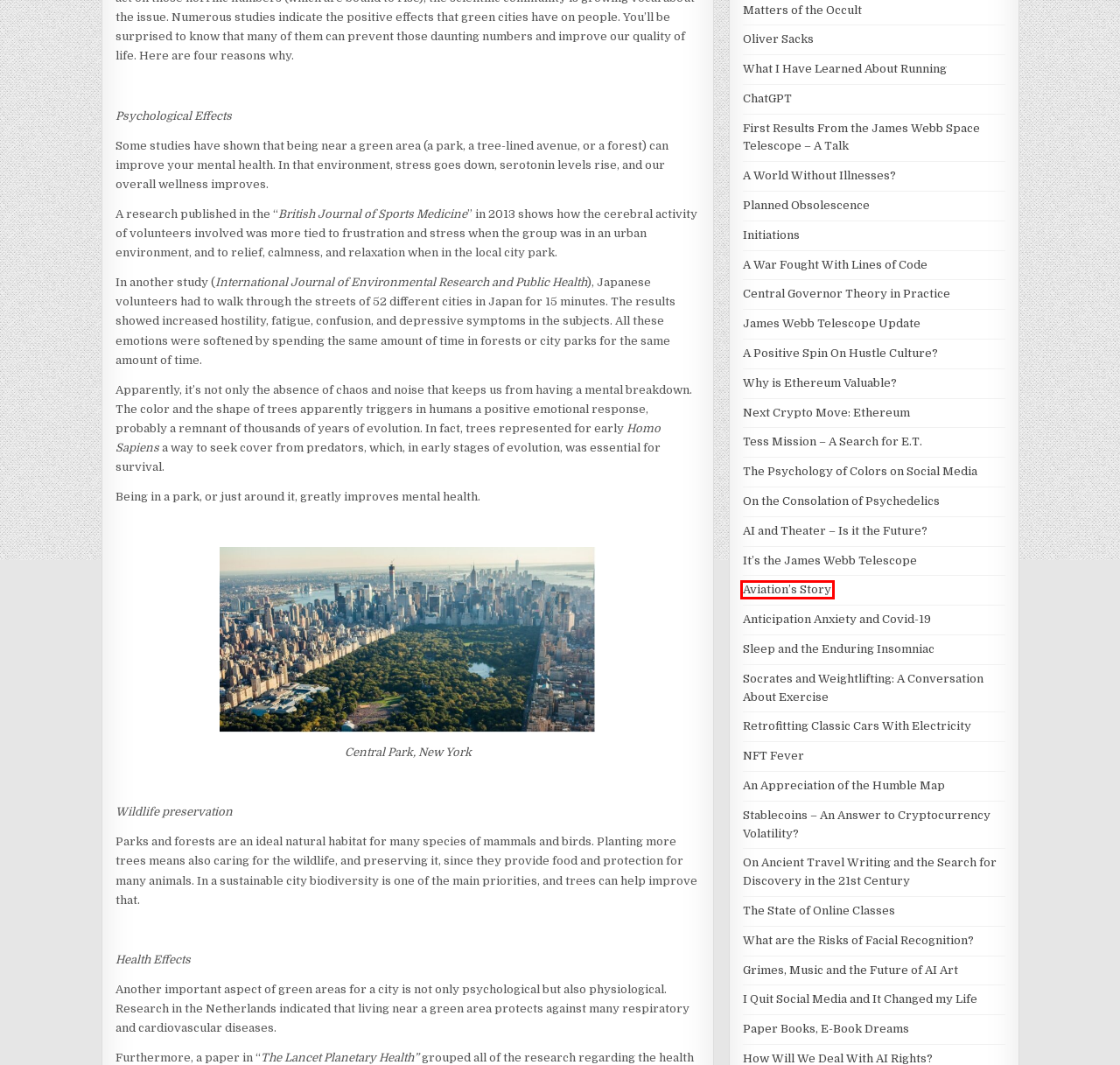Given a screenshot of a webpage with a red rectangle bounding box around a UI element, select the best matching webpage description for the new webpage that appears after clicking the highlighted element. The candidate descriptions are:
A. The State of Online Classes - Carl Kruse
B. Stablecoins - An Answer to Cryptocurrency Volatility? - Carl Kruse
C. Matters of the Occult - Carl Kruse
D. On Ancient Travel Writing and the Search for Discovery in the 21st Century - Carl Kruse
E. A Positive Spin On Hustle Culture? - Carl Kruse
F. Paper Books, E-Book Dreams - Carl Kruse
G. Aviation's Story - Carl Kruse
H. Next Crypto Move: Ethereum - Carl Kruse

G